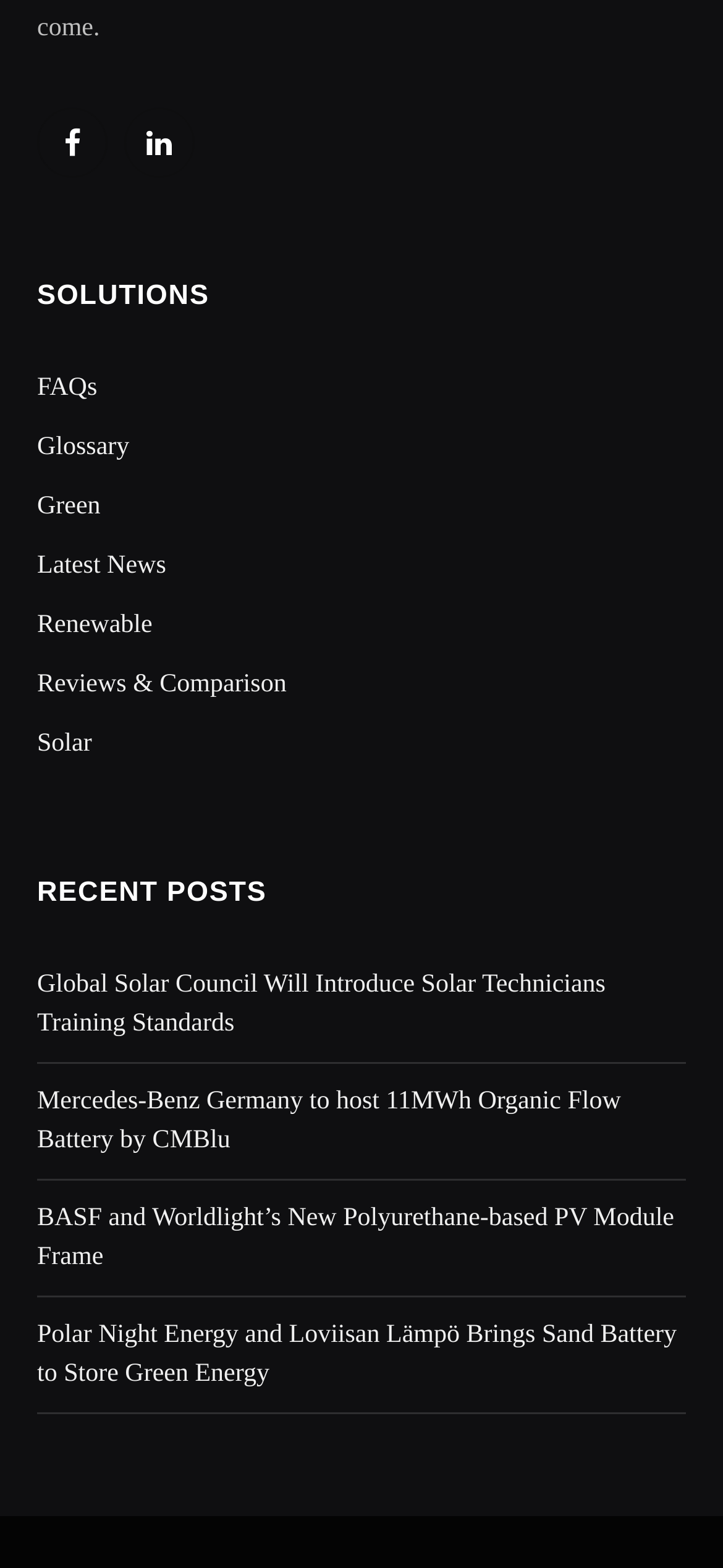Find the bounding box coordinates of the area to click in order to follow the instruction: "Read latest news".

[0.051, 0.353, 0.23, 0.37]